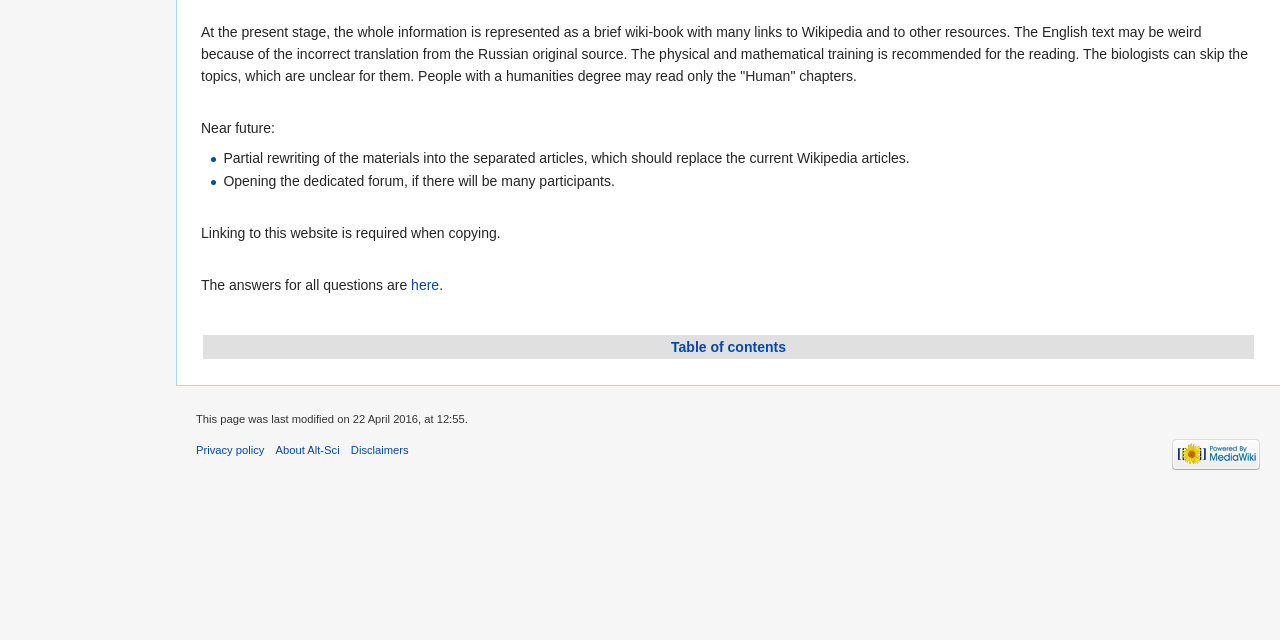Can you find the bounding box coordinates for the UI element given this description: "here"? Provide the coordinates as four float numbers between 0 and 1: [left, top, right, bottom].

[0.321, 0.433, 0.343, 0.458]